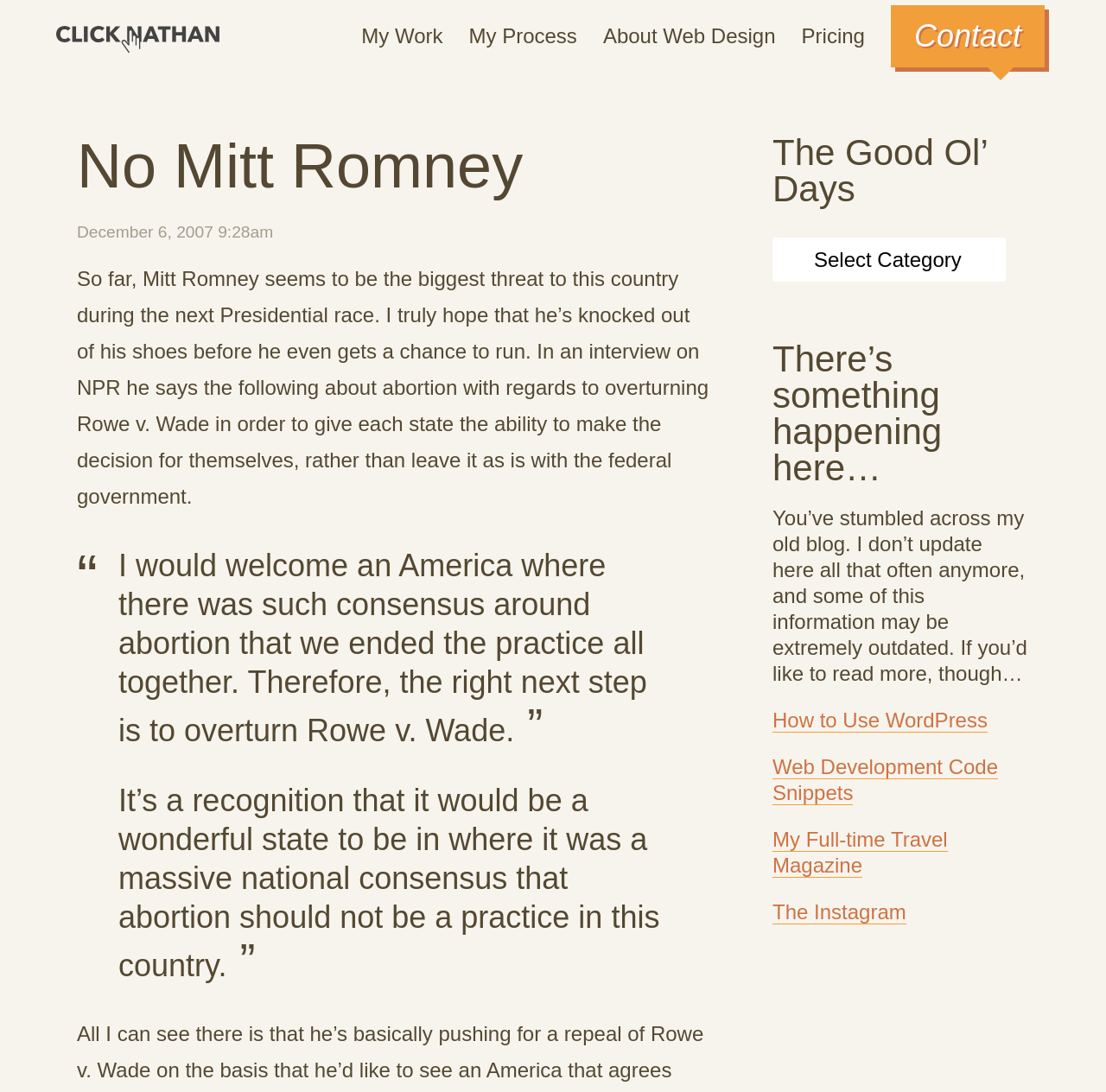Can you provide the bounding box coordinates for the element that should be clicked to implement the instruction: "Click on the 'My Full-time Travel Magazine' link"?

[0.698, 0.758, 0.857, 0.804]